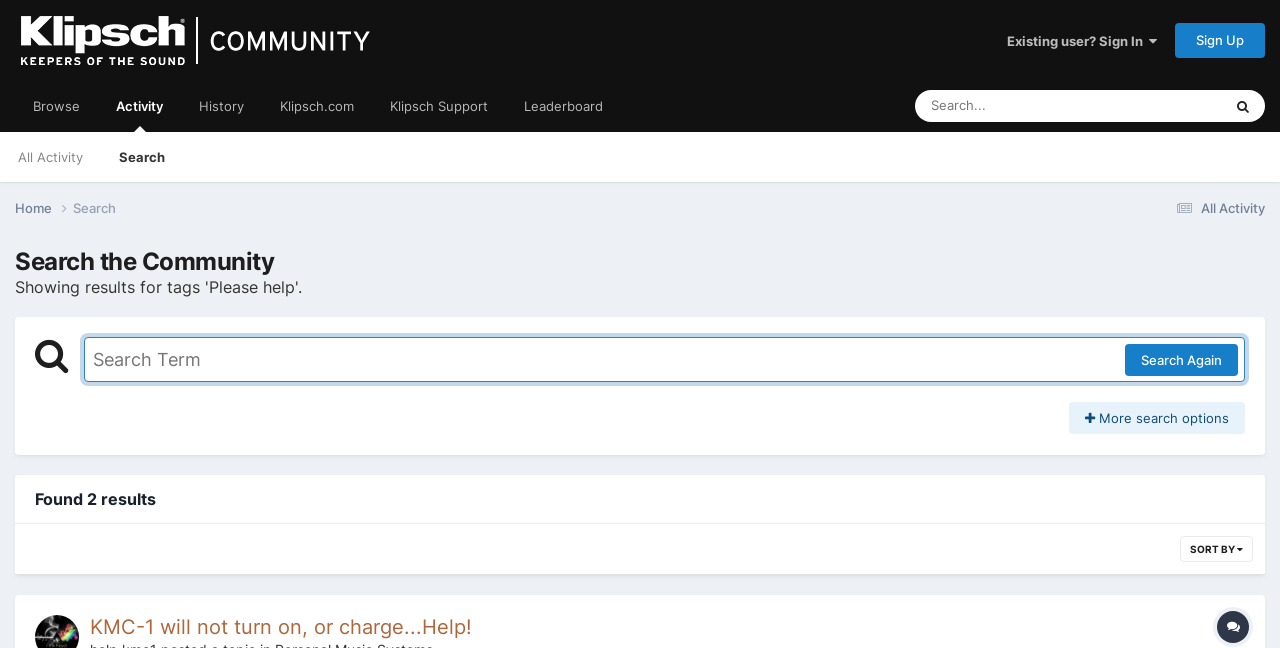Please find the bounding box coordinates in the format (top-left x, top-left y, bottom-right x, bottom-right y) for the given element description. Ensure the coordinates are floating point numbers between 0 and 1. Description: Existing user? Sign In

[0.787, 0.05, 0.904, 0.075]